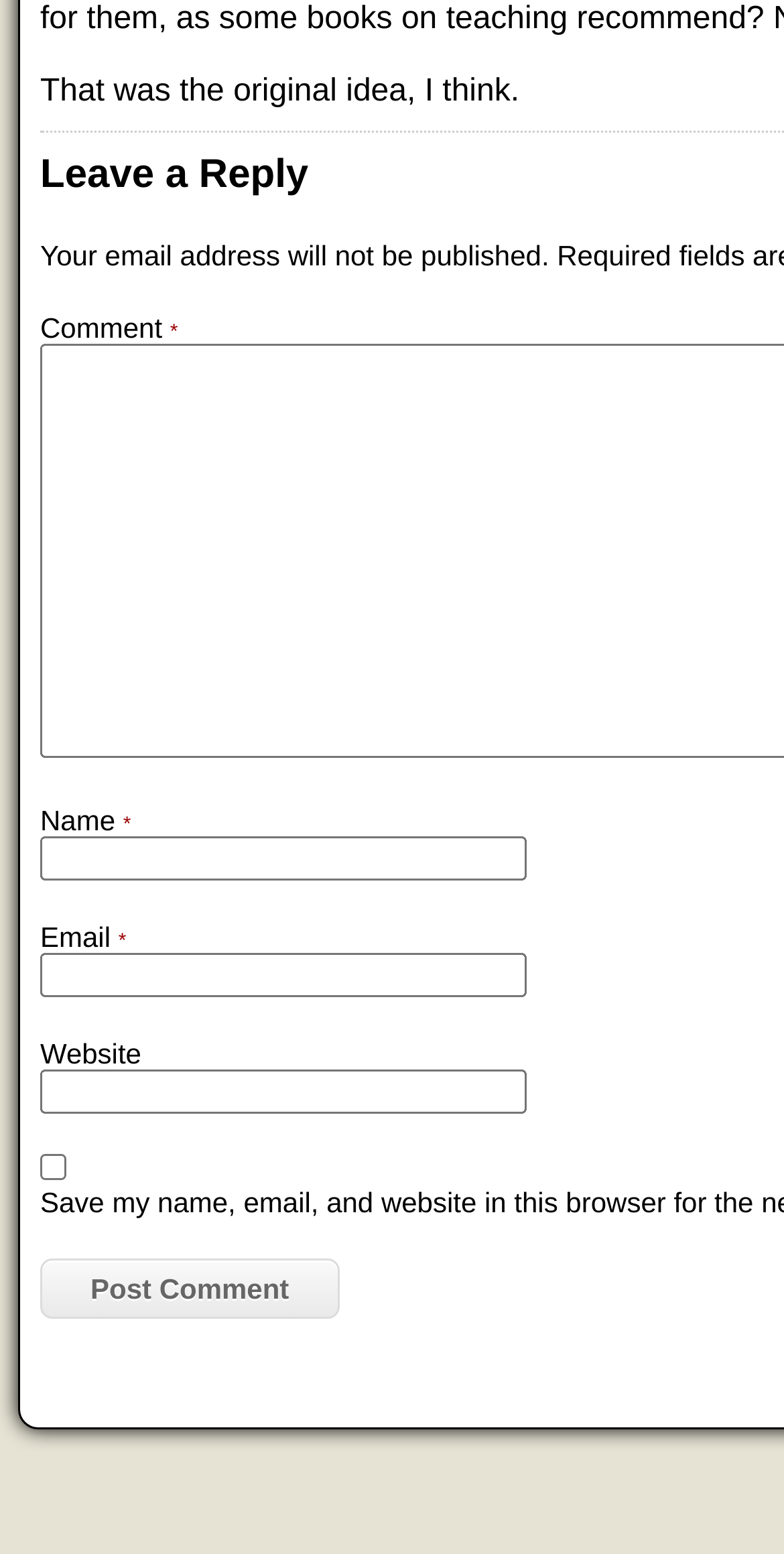Predict the bounding box for the UI component with the following description: "parent_node: Email * aria-describedby="email-notes" name="email"".

[0.051, 0.613, 0.672, 0.642]